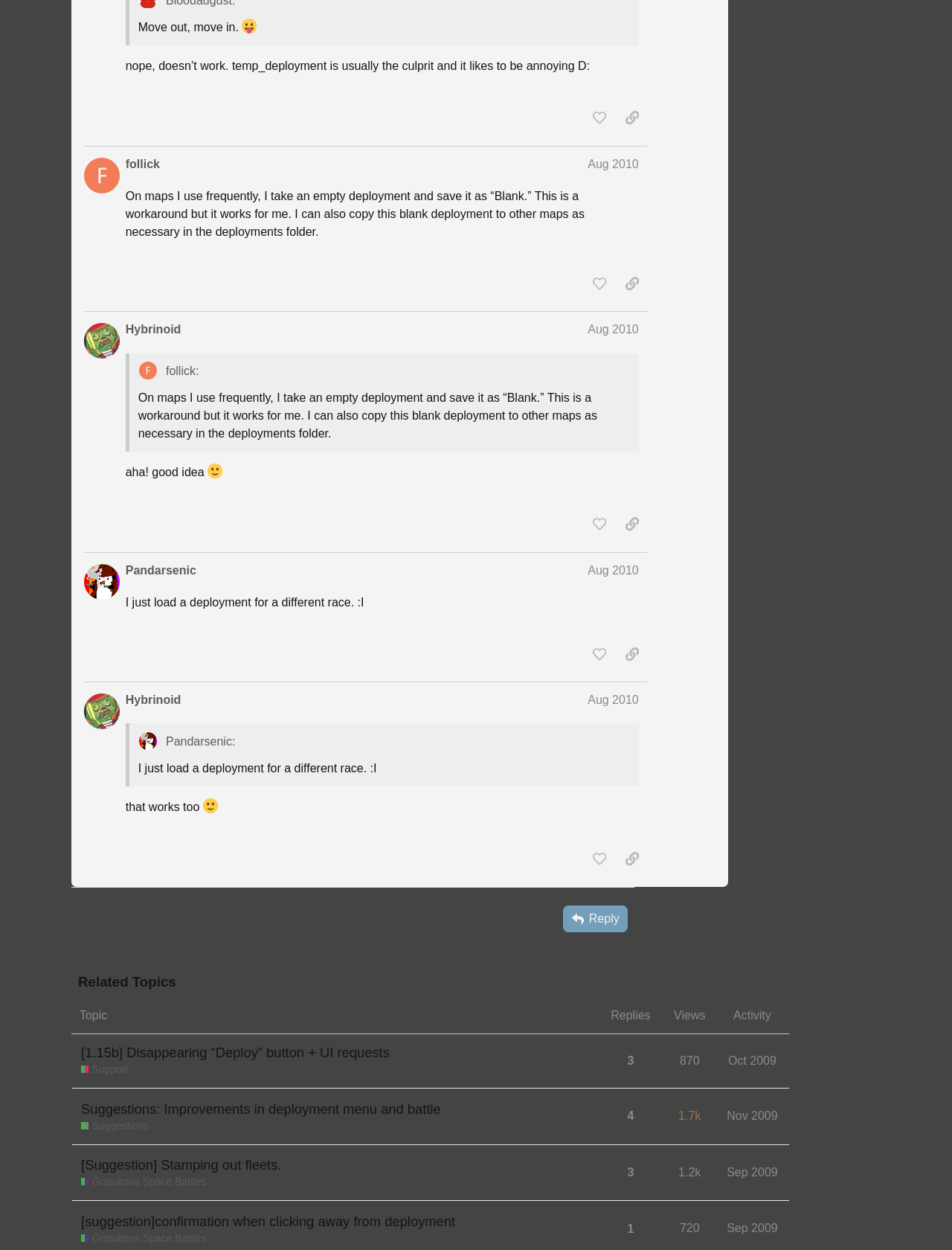What is the topic of post #7?
Using the information presented in the image, please offer a detailed response to the question.

I determined the topic of post #7 by looking at the heading element with the text 'follick Aug 2010' and identifying the username 'follick' as the topic of the post.